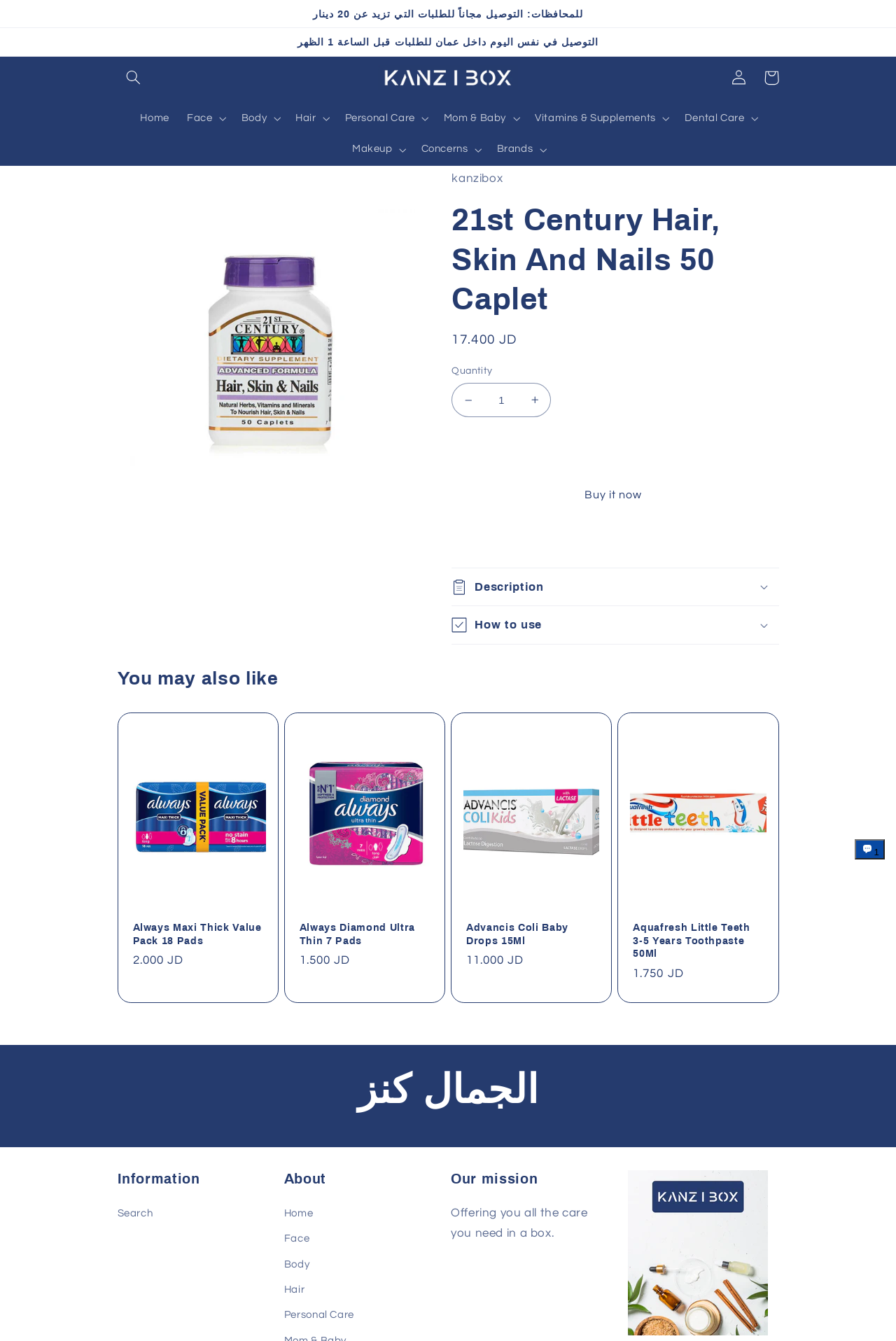Please answer the following question using a single word or phrase: 
What are the other products recommended?

Always Maxi Thick Value Pack 18 Pads, Always Diamond Ultra Thin 7 Pads, Advancis Coli Baby Drops 15Ml, Aquafresh Little Teeth 3-5 Years Toothpaste 50Ml